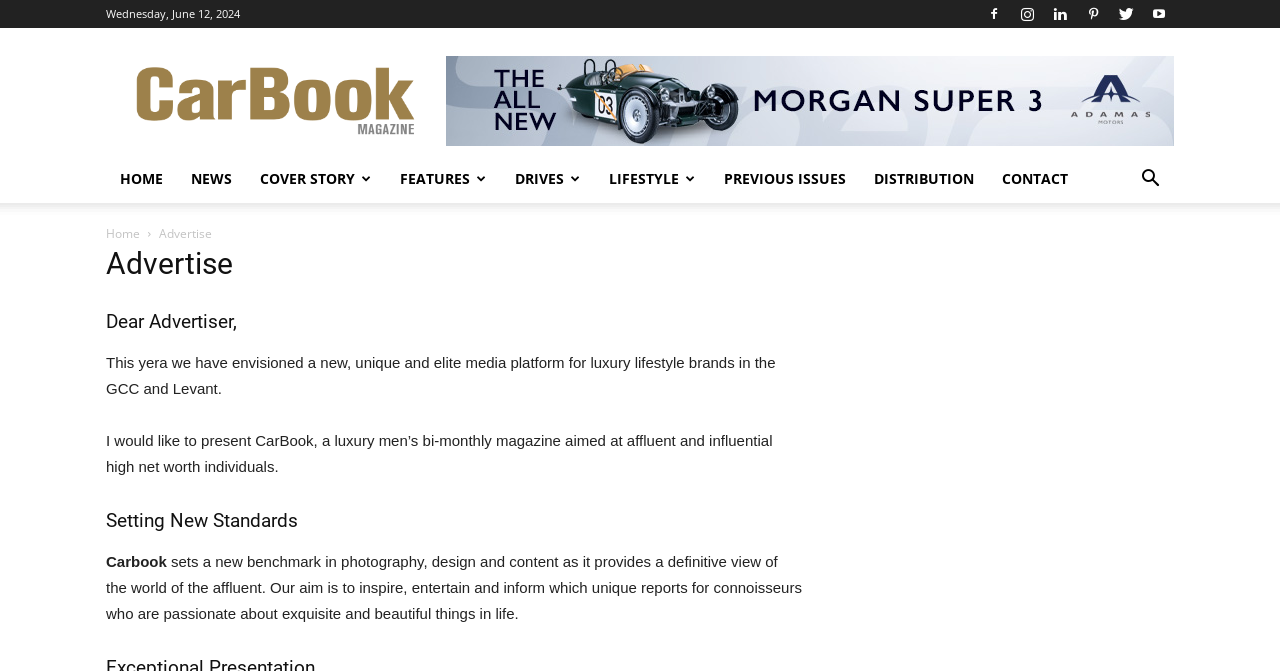What is the name of the luxury men's bi-monthly magazine?
Carefully examine the image and provide a detailed answer to the question.

The name of the luxury men's bi-monthly magazine is mentioned in the static text element with a bounding box of [0.083, 0.644, 0.604, 0.708], which states 'I would like to present CarBook, a luxury men’s bi-monthly magazine...'.